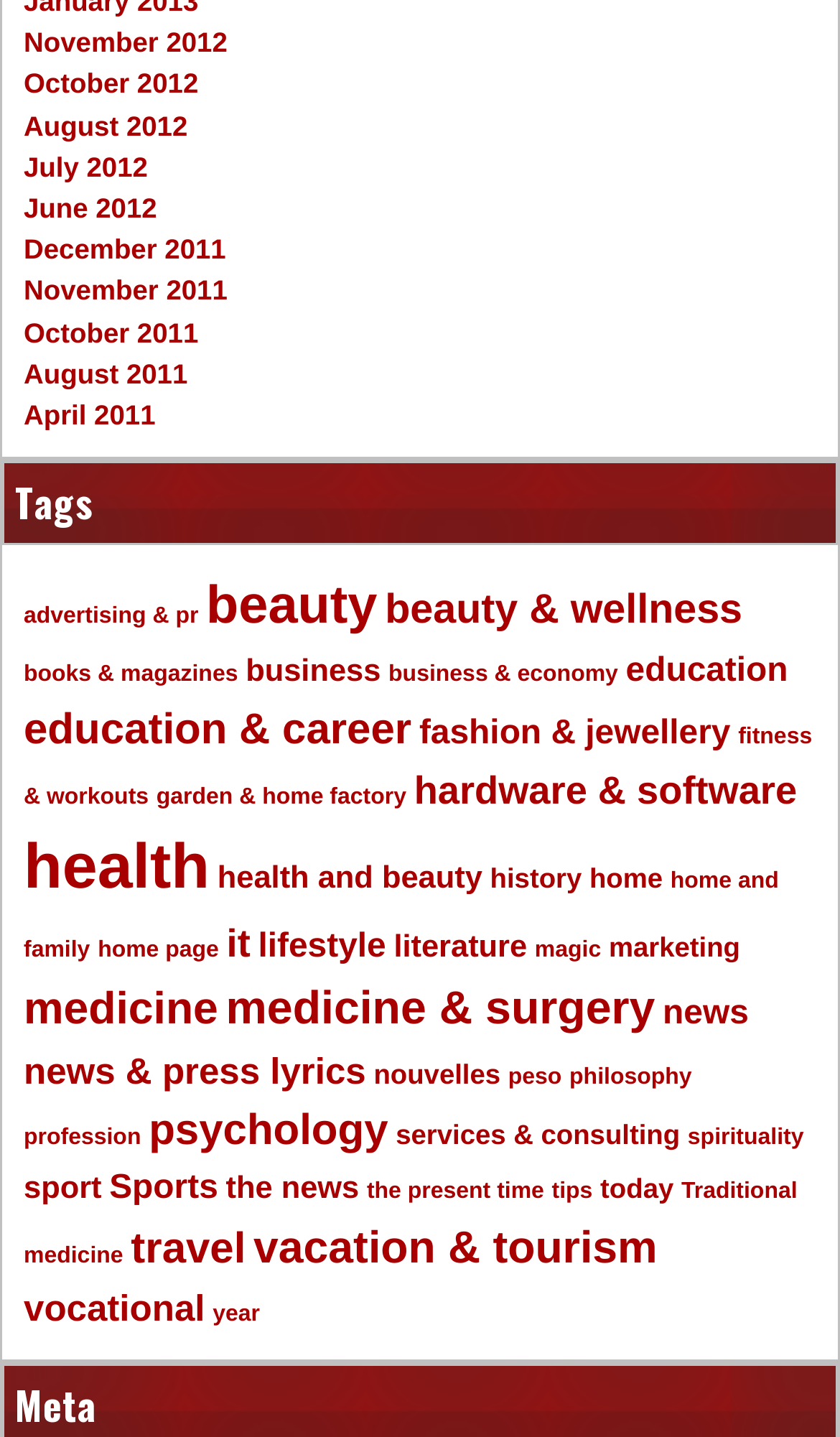Provide the bounding box coordinates for the specified HTML element described in this description: "October 2012". The coordinates should be four float numbers ranging from 0 to 1, in the format [left, top, right, bottom].

[0.028, 0.047, 0.236, 0.07]